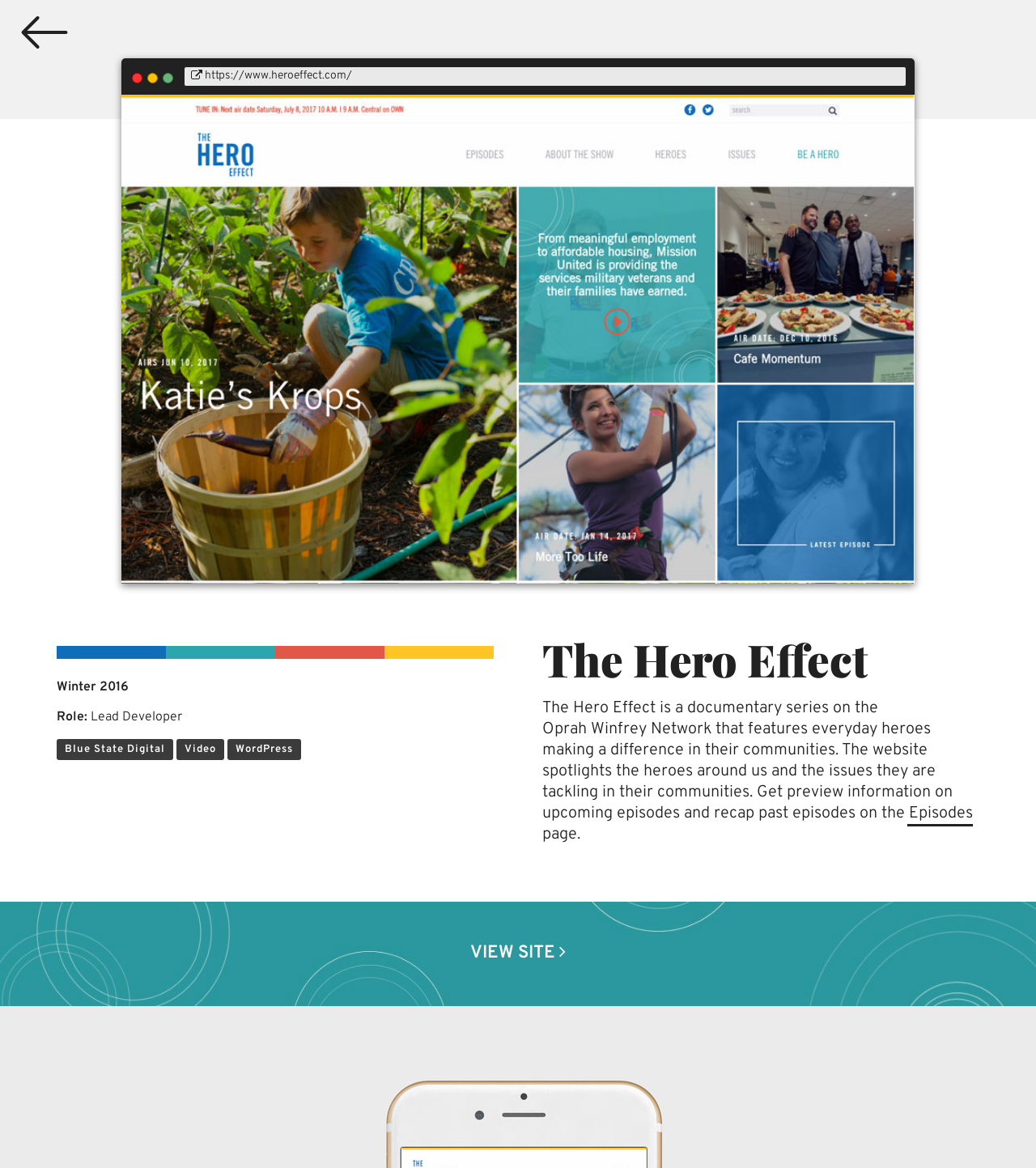What can be done on the website?
Examine the image and give a concise answer in one word or a short phrase.

Get episode information